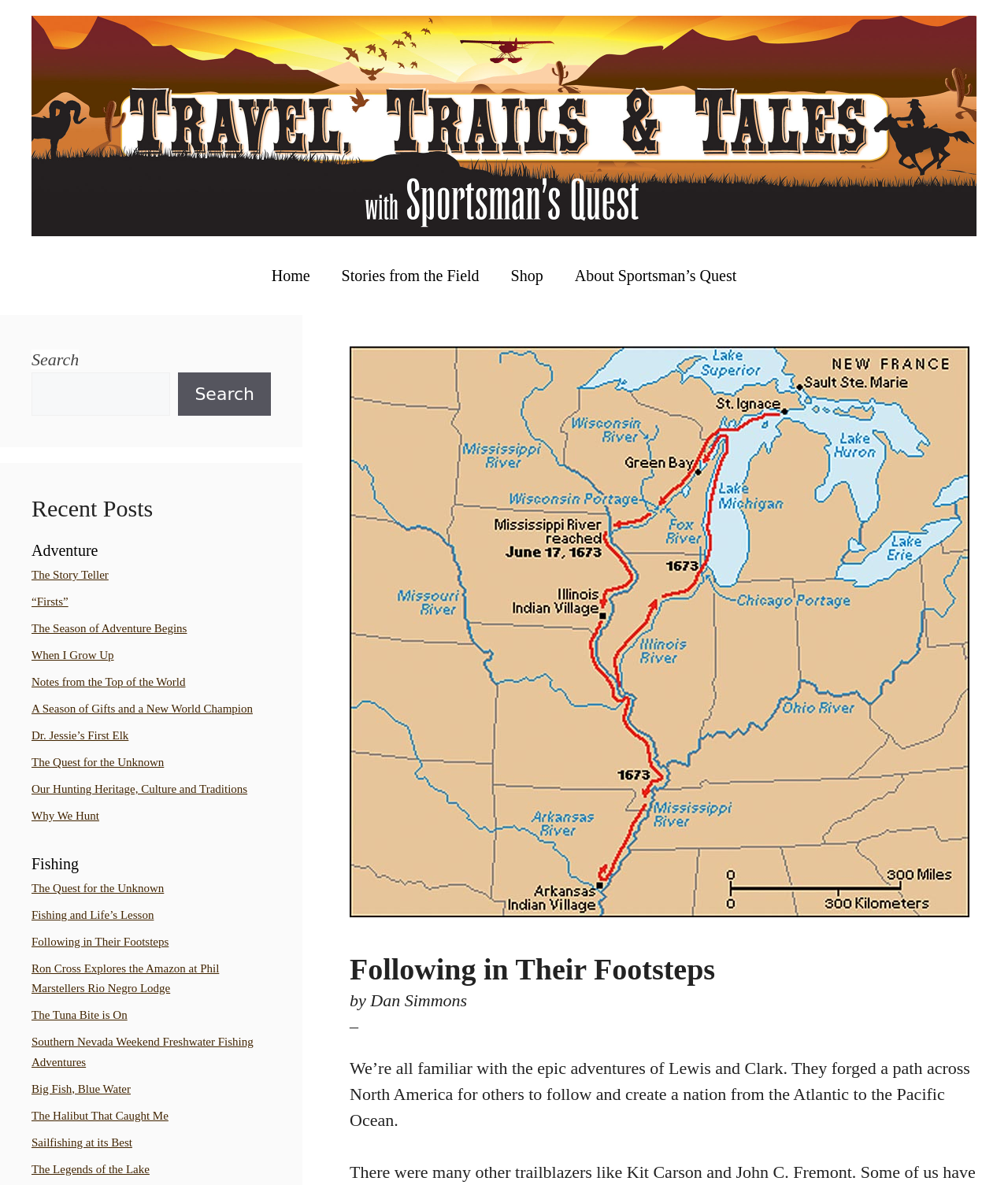Based on the image, provide a detailed response to the question:
What is the title of the first post listed under 'Adventure'?

I found the answer by looking at the link element that contains the text 'The Story Teller', which is the first post listed under the 'Adventure' category.